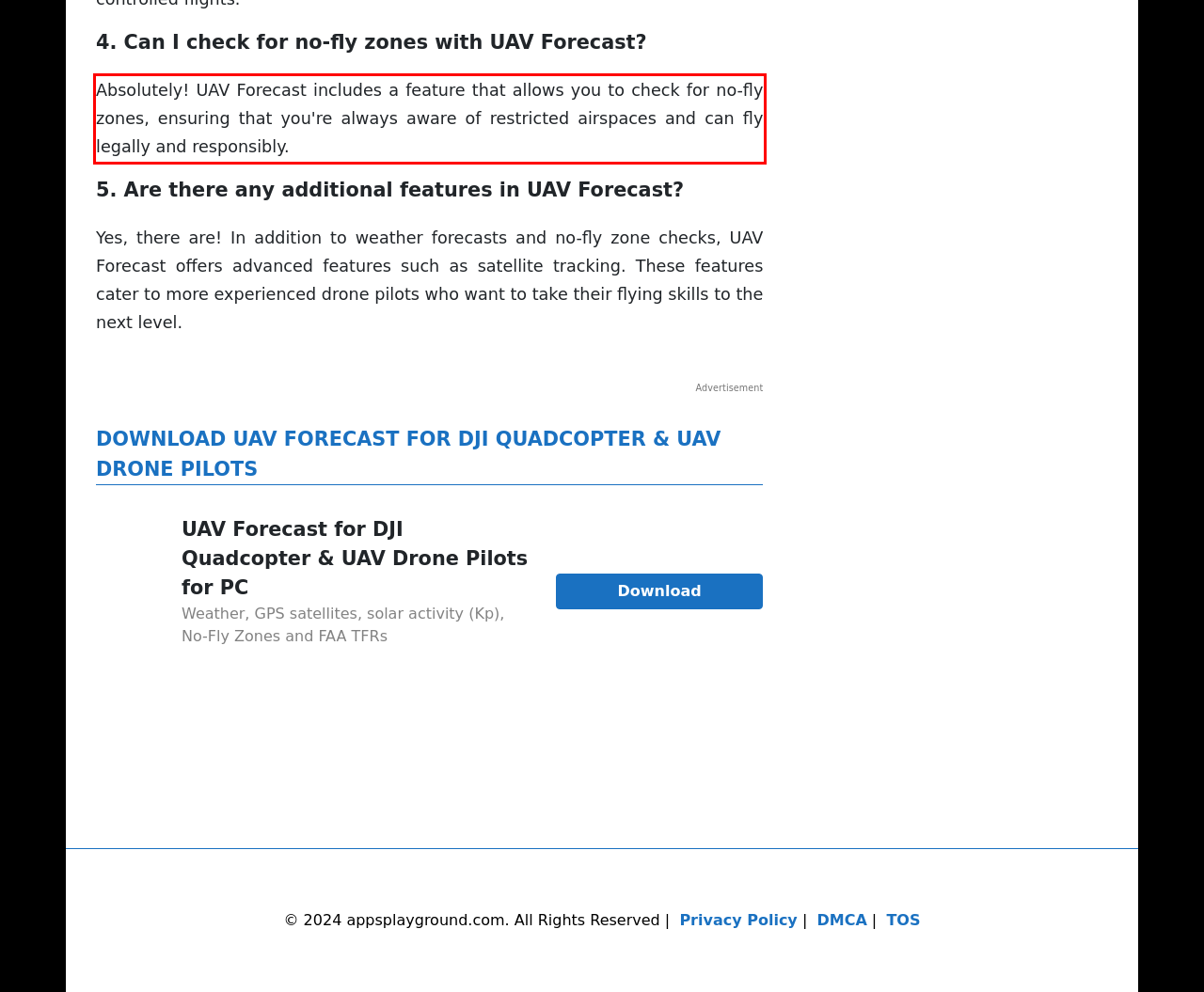Locate the red bounding box in the provided webpage screenshot and use OCR to determine the text content inside it.

Absolutely! UAV Forecast includes a feature that allows you to check for no-fly zones, ensuring that you're always aware of restricted airspaces and can fly legally and responsibly.